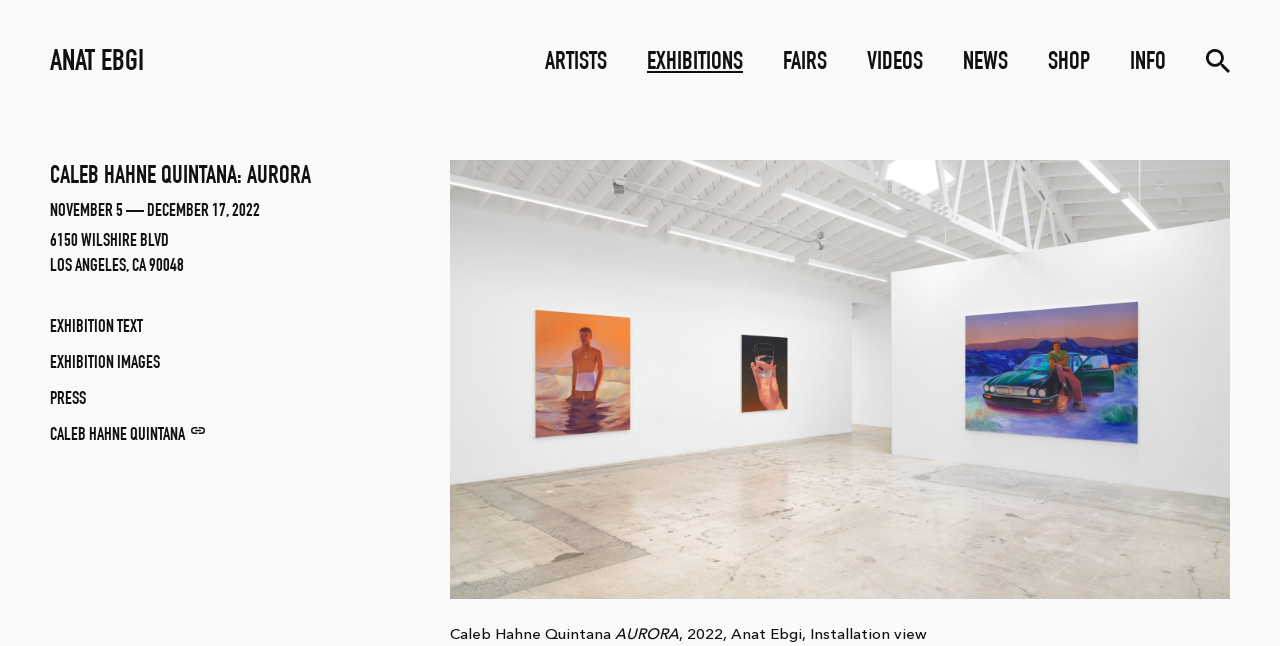Determine the bounding box coordinates of the clickable element necessary to fulfill the instruction: "view exhibition text". Provide the coordinates as four float numbers within the 0 to 1 range, i.e., [left, top, right, bottom].

[0.039, 0.495, 0.112, 0.522]